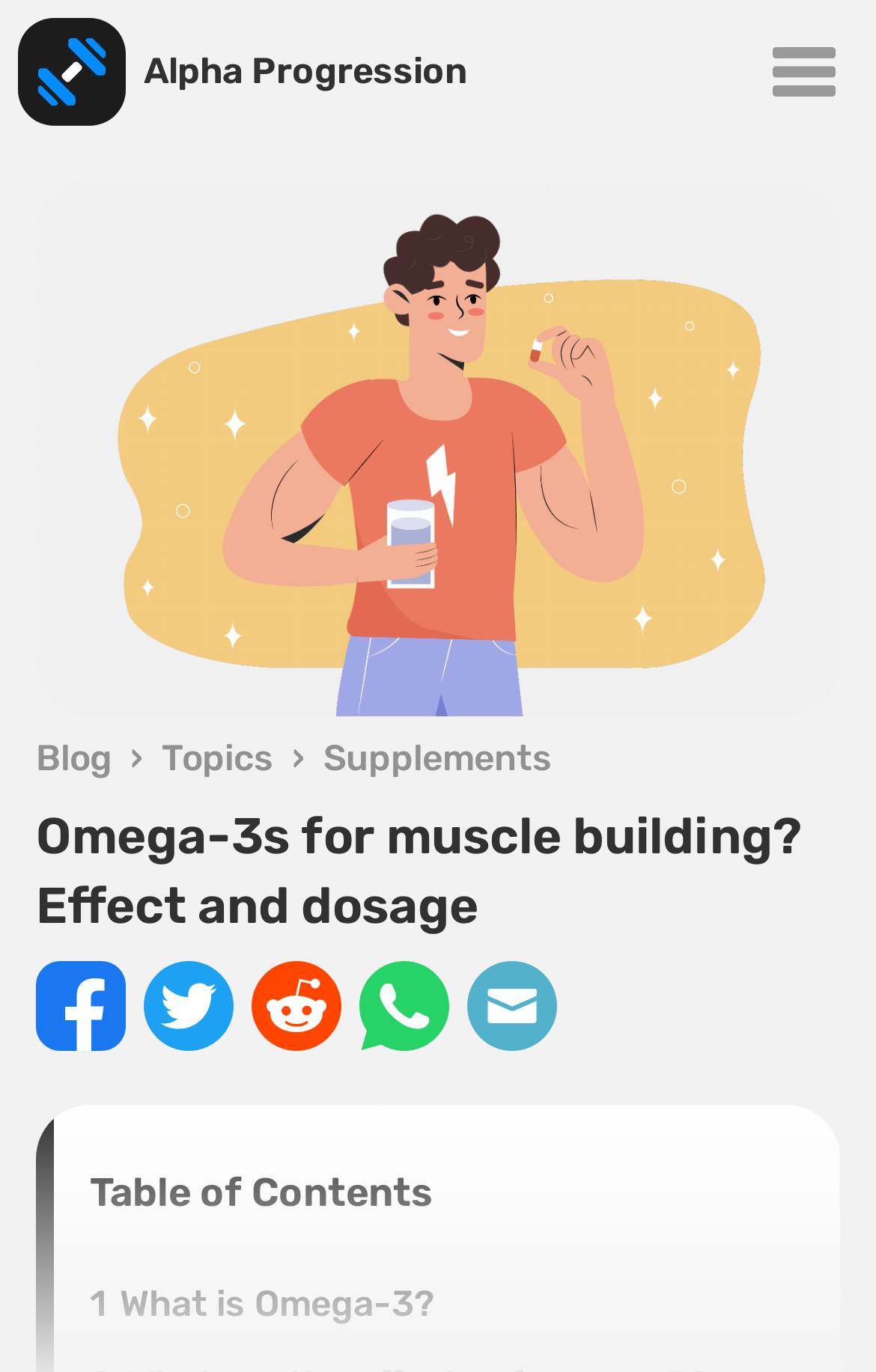How many main sections are available on the webpage?
Please give a detailed and elaborate answer to the question based on the image.

I analyzed the webpage and found 4 main sections, which are the header section, the article section, the table of contents section, and the footer section, hence the answer is 4.